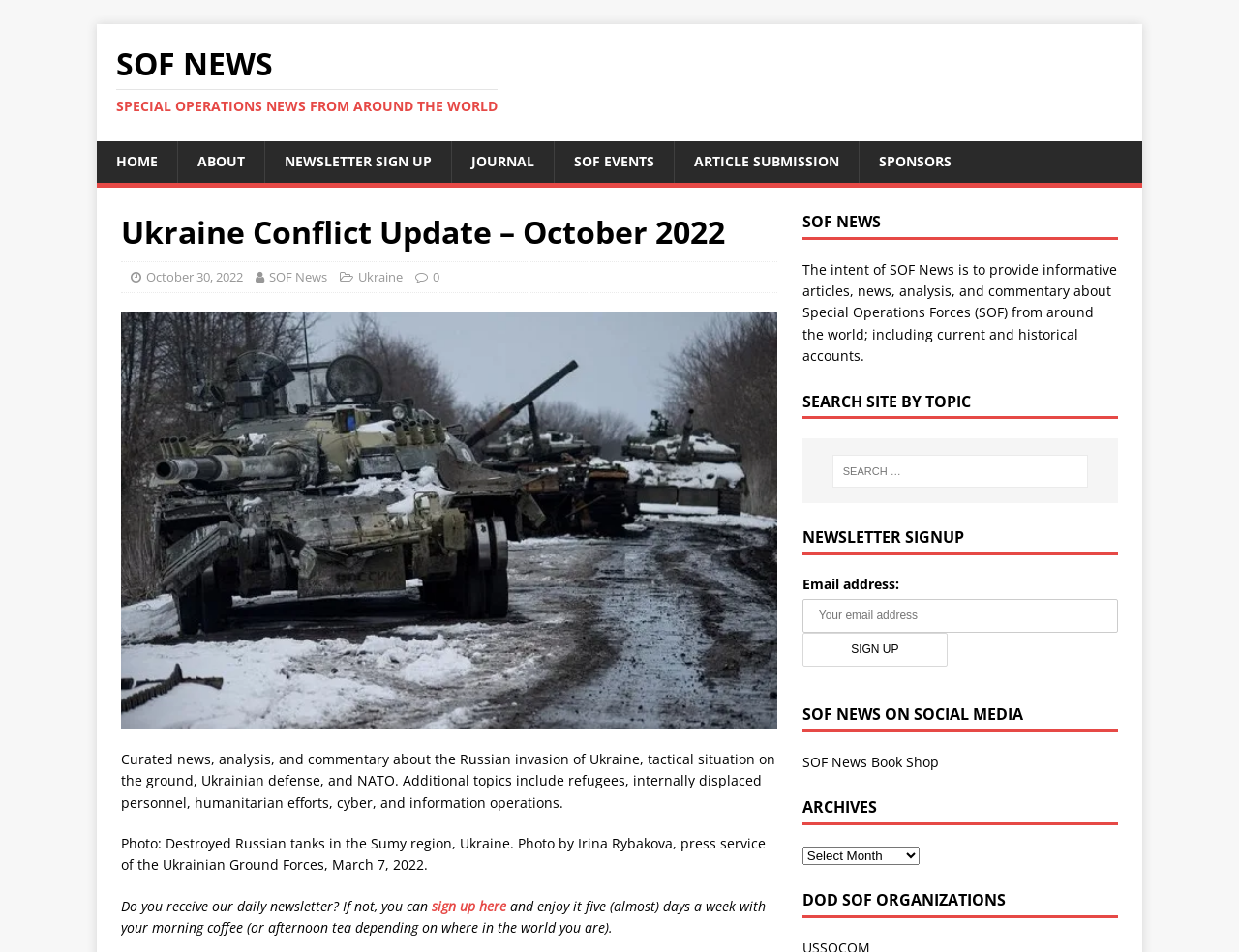Refer to the element description October 30, 2022 and identify the corresponding bounding box in the screenshot. Format the coordinates as (top-left x, top-left y, bottom-right x, bottom-right y) with values in the range of 0 to 1.

[0.118, 0.282, 0.196, 0.3]